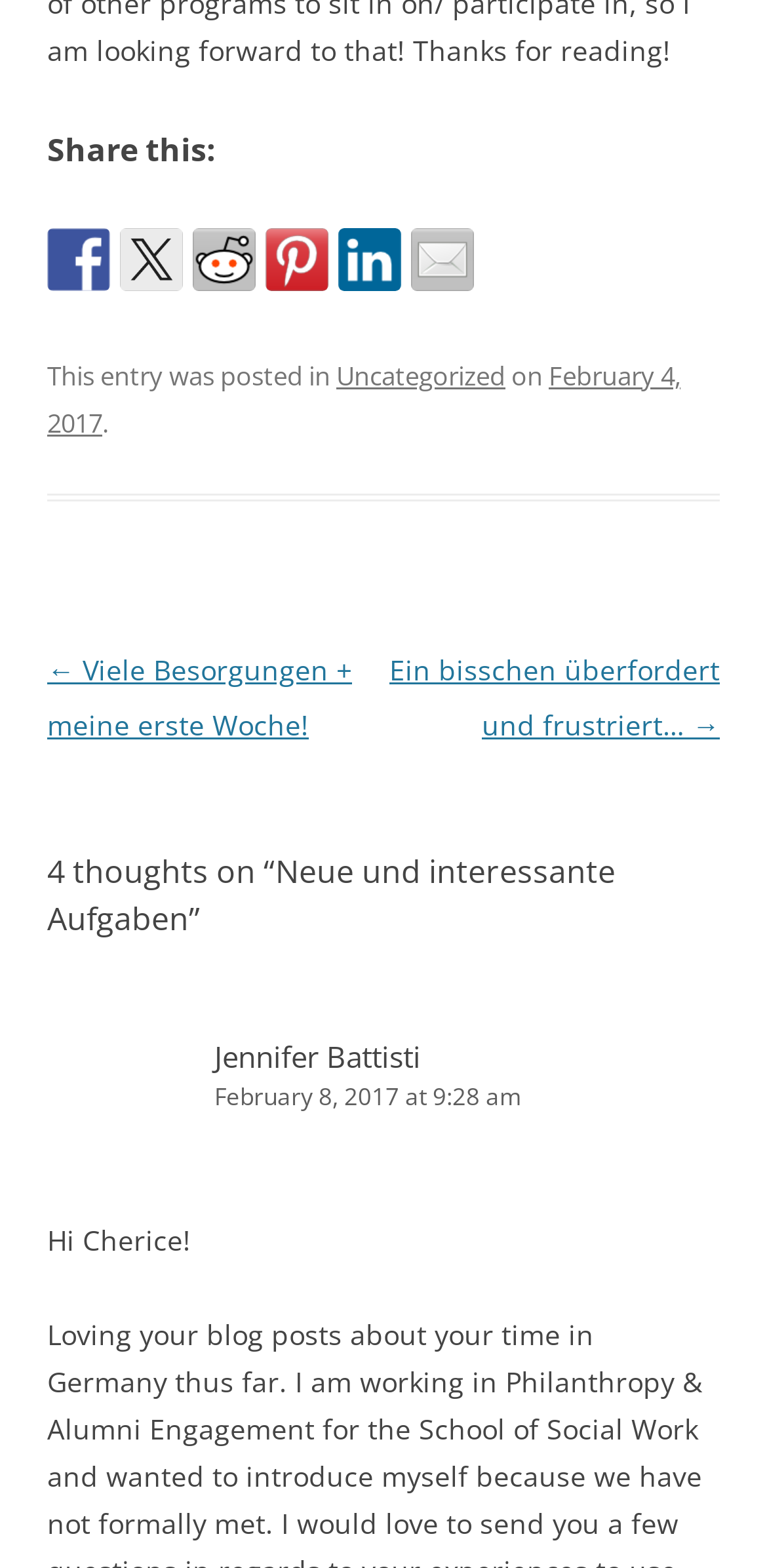Highlight the bounding box of the UI element that corresponds to this description: "February 4, 2017".

[0.062, 0.228, 0.887, 0.281]